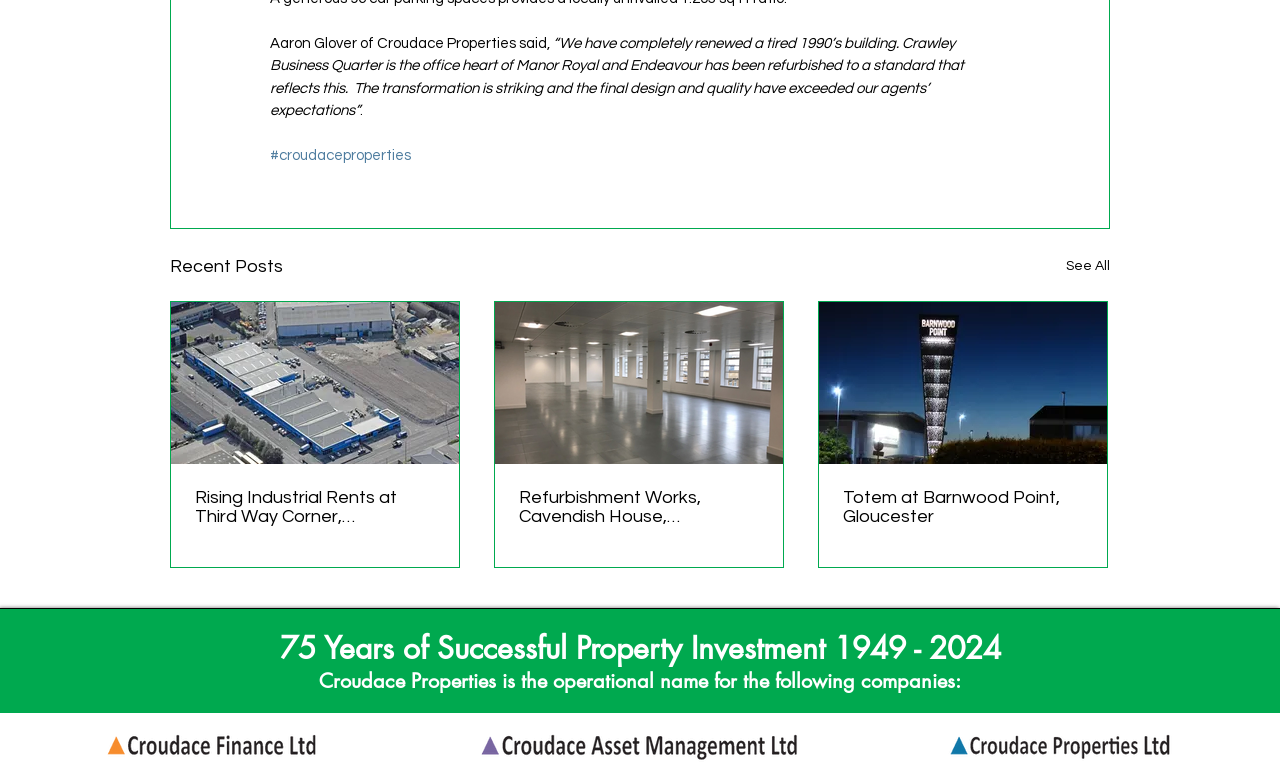Can you pinpoint the bounding box coordinates for the clickable element required for this instruction: "Visit Croudace Properties website"? The coordinates should be four float numbers between 0 and 1, i.e., [left, top, right, bottom].

[0.211, 0.19, 0.321, 0.209]